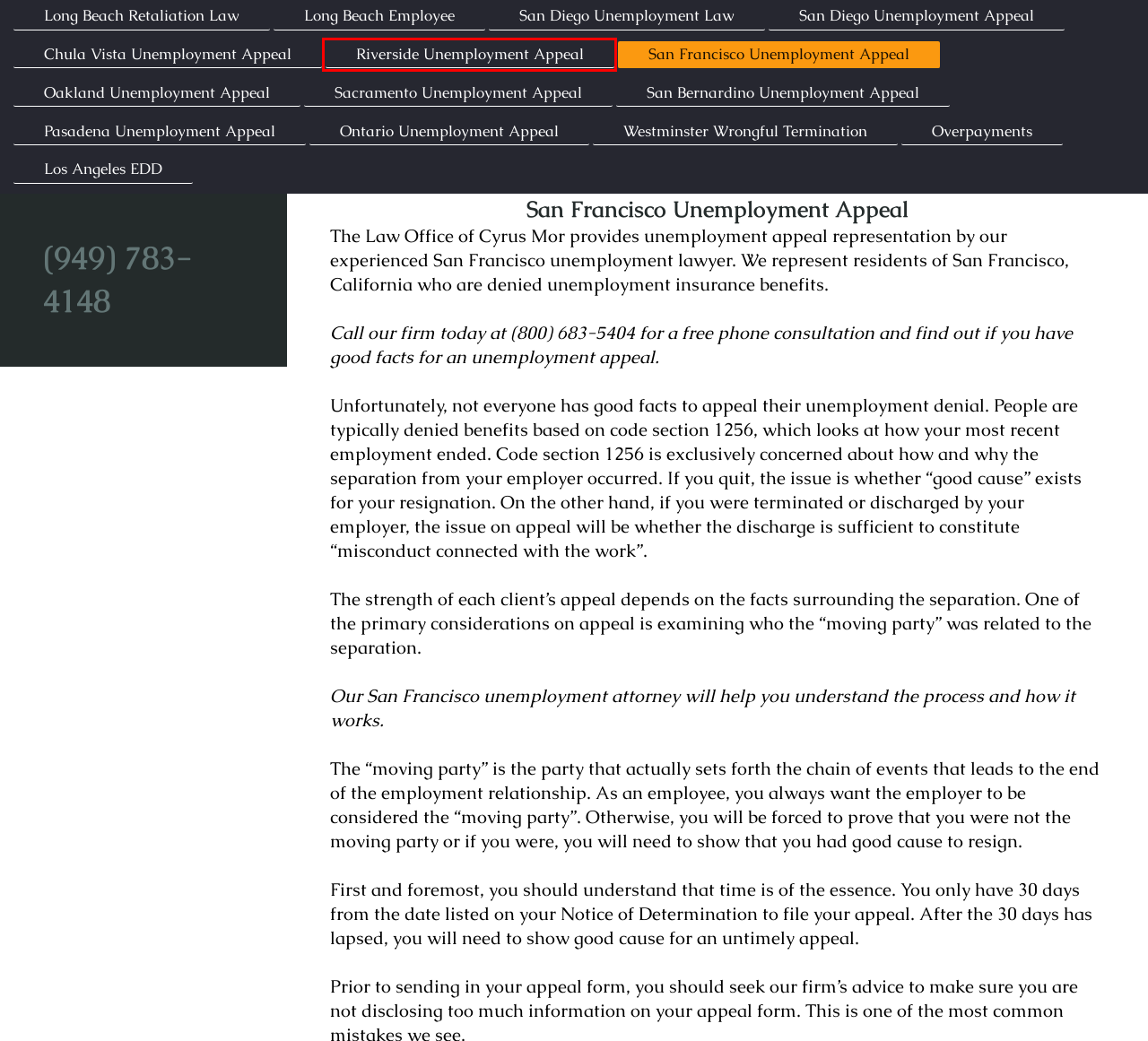Examine the screenshot of a webpage with a red rectangle bounding box. Select the most accurate webpage description that matches the new webpage after clicking the element within the bounding box. Here are the candidates:
A. Law Office of Cyrus Mor - San Bernardino Unemployment Appeal
B. Law Office of Cyrus Mor - Sacramento Unemployment Appeal
C. Law Office of Cyrus Mor - Westminster Wrongful Termination
D. Law Office of Cyrus Mor - Chula Vista Unemployment Appeal
E. Law Office of Cyrus Mor - Long Beach Employees
F. Law Office of Cyrus Mor - Oakland Unemployment Appeal
G. Law Office of Cyrus Mor - Riverside Unemployment Appeal
H. Law Office of Cyrus Mor - Long Beach Retaliation Law

G